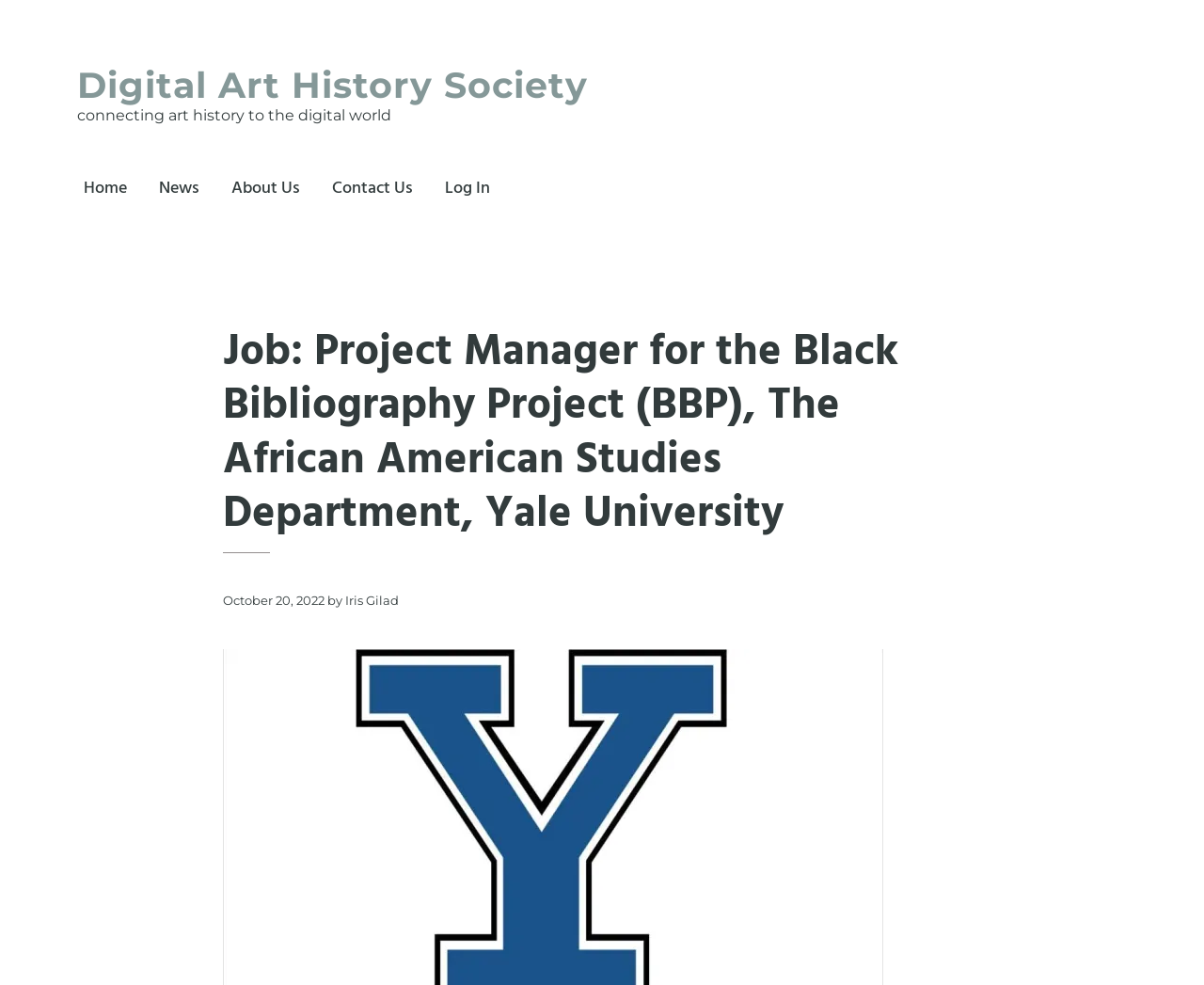What is the purpose of the 'Skip to' links?
Offer a detailed and exhaustive answer to the question.

I determined the answer by looking at the links at the top of the webpage, which are labeled 'Skip to primary navigation', 'Skip to main content', and 'Skip to footer'. These links are likely for accessibility purposes, allowing users to quickly navigate to different sections of the webpage.